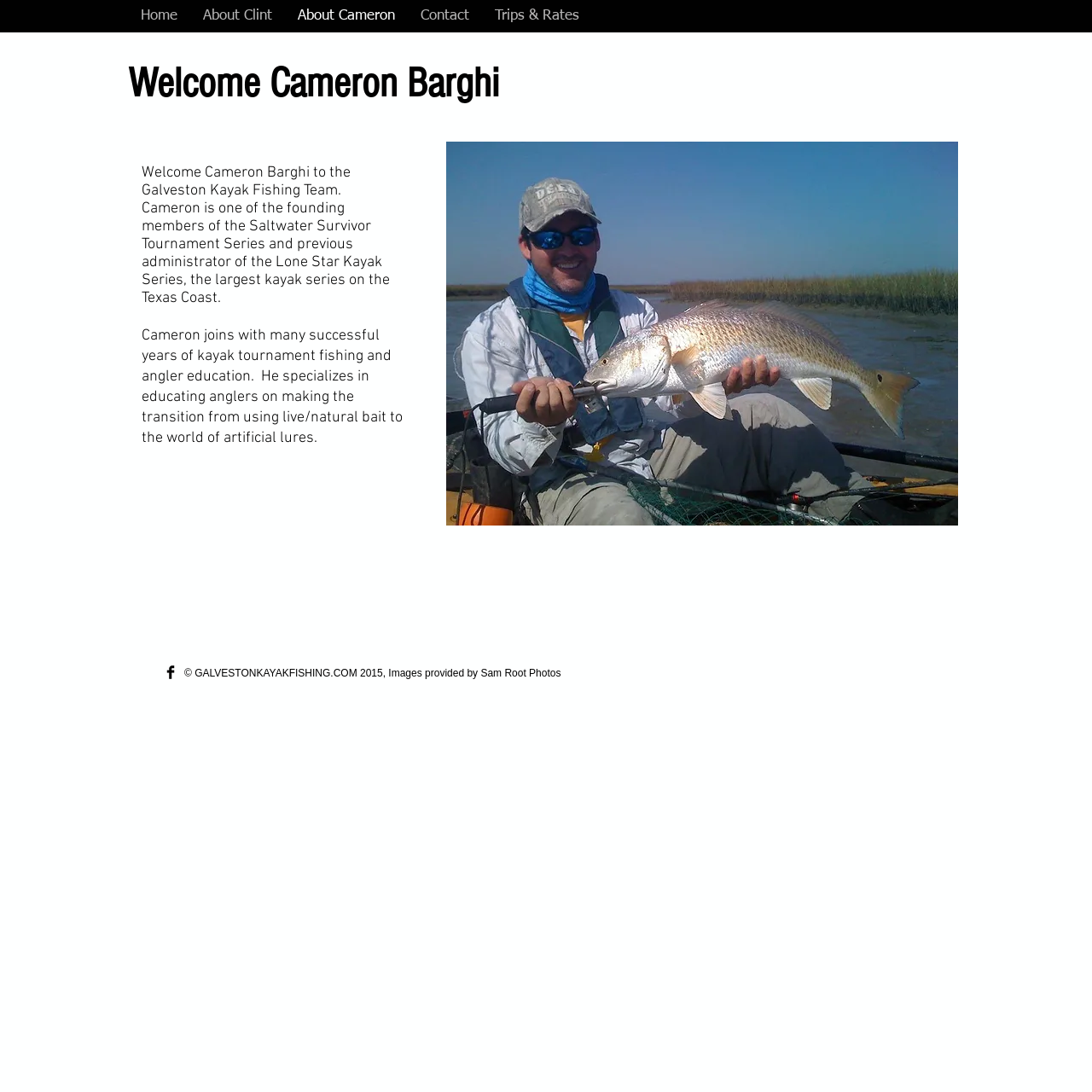Answer the question with a single word or phrase: 
What is the name of the photographer who provided the images?

Sam Root